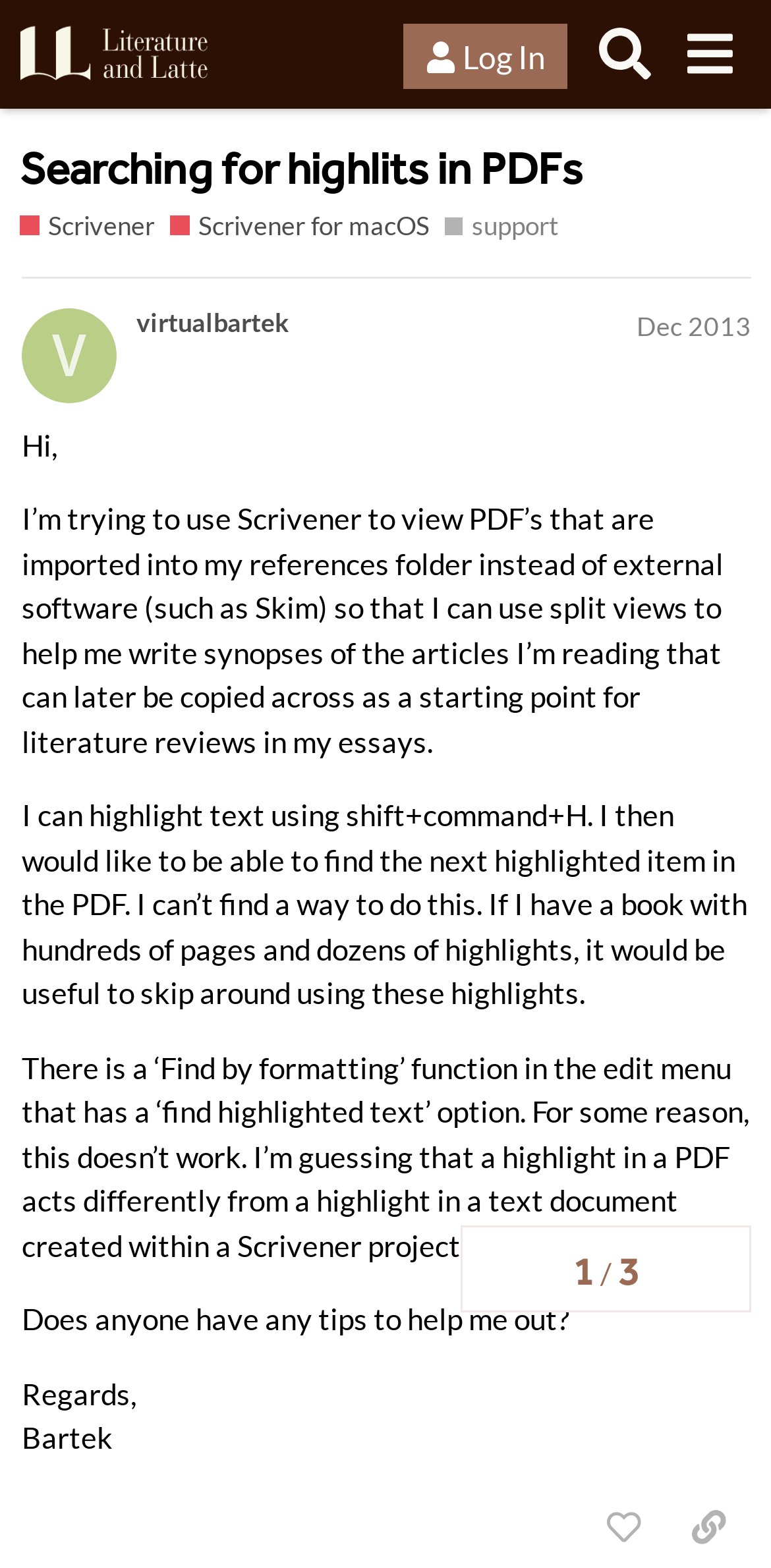What is the name of the user who posted the topic? Please answer the question using a single word or phrase based on the image.

virtualbartek